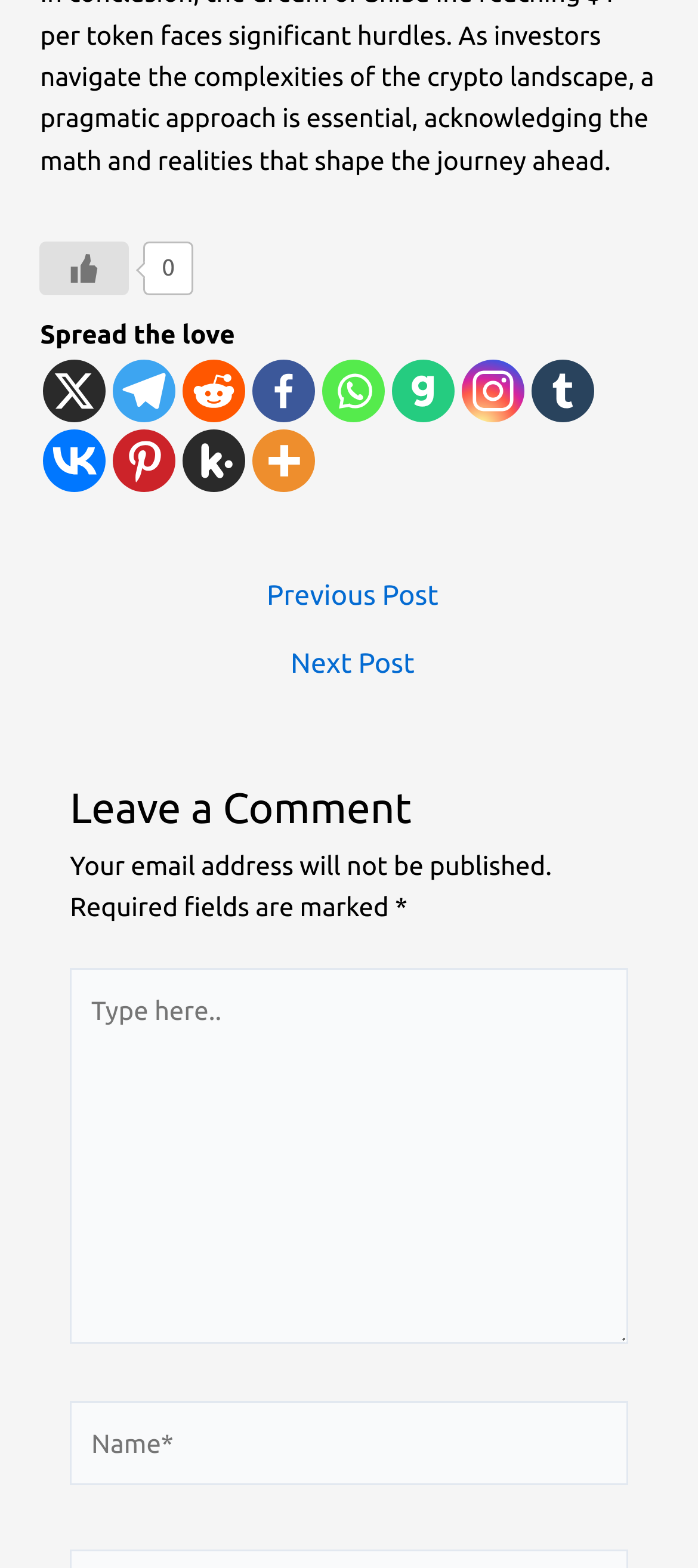What is required to leave a comment?
Provide a well-explained and detailed answer to the question.

To leave a comment, users are required to fill in their name and email address, as indicated by the asterisk symbol (*) next to the 'Name' and 'Email' fields.